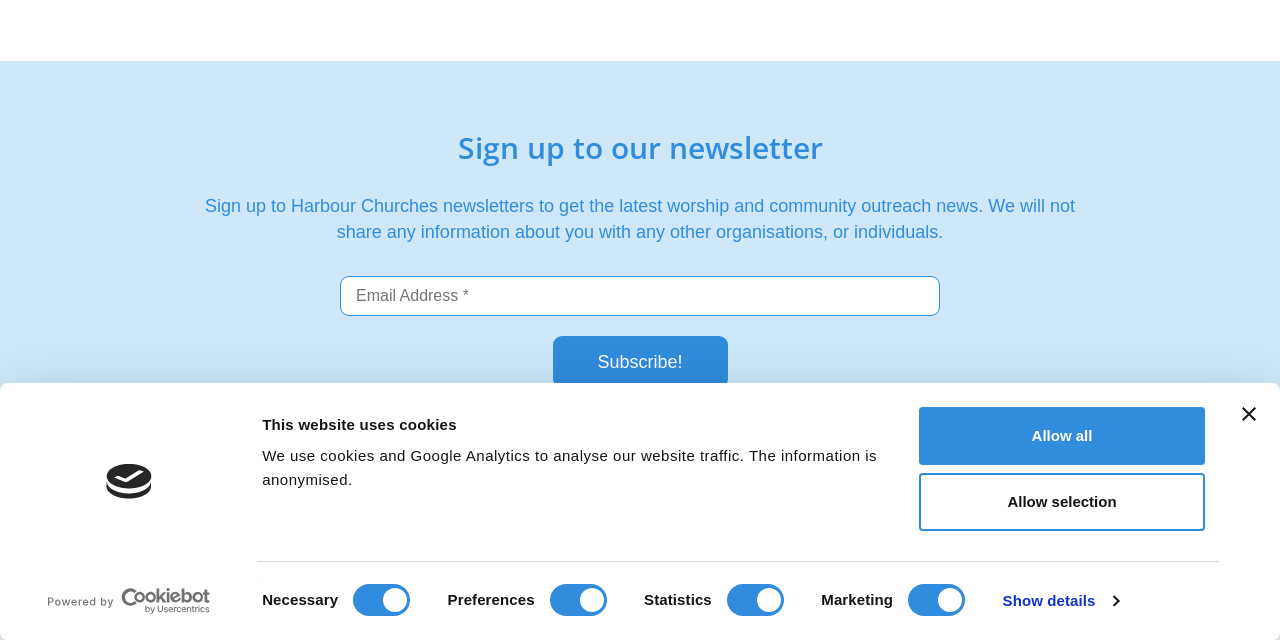Using the provided description: "Show details", find the bounding box coordinates of the corresponding UI element. The output should be four float numbers between 0 and 1, in the format [left, top, right, bottom].

[0.783, 0.916, 0.874, 0.962]